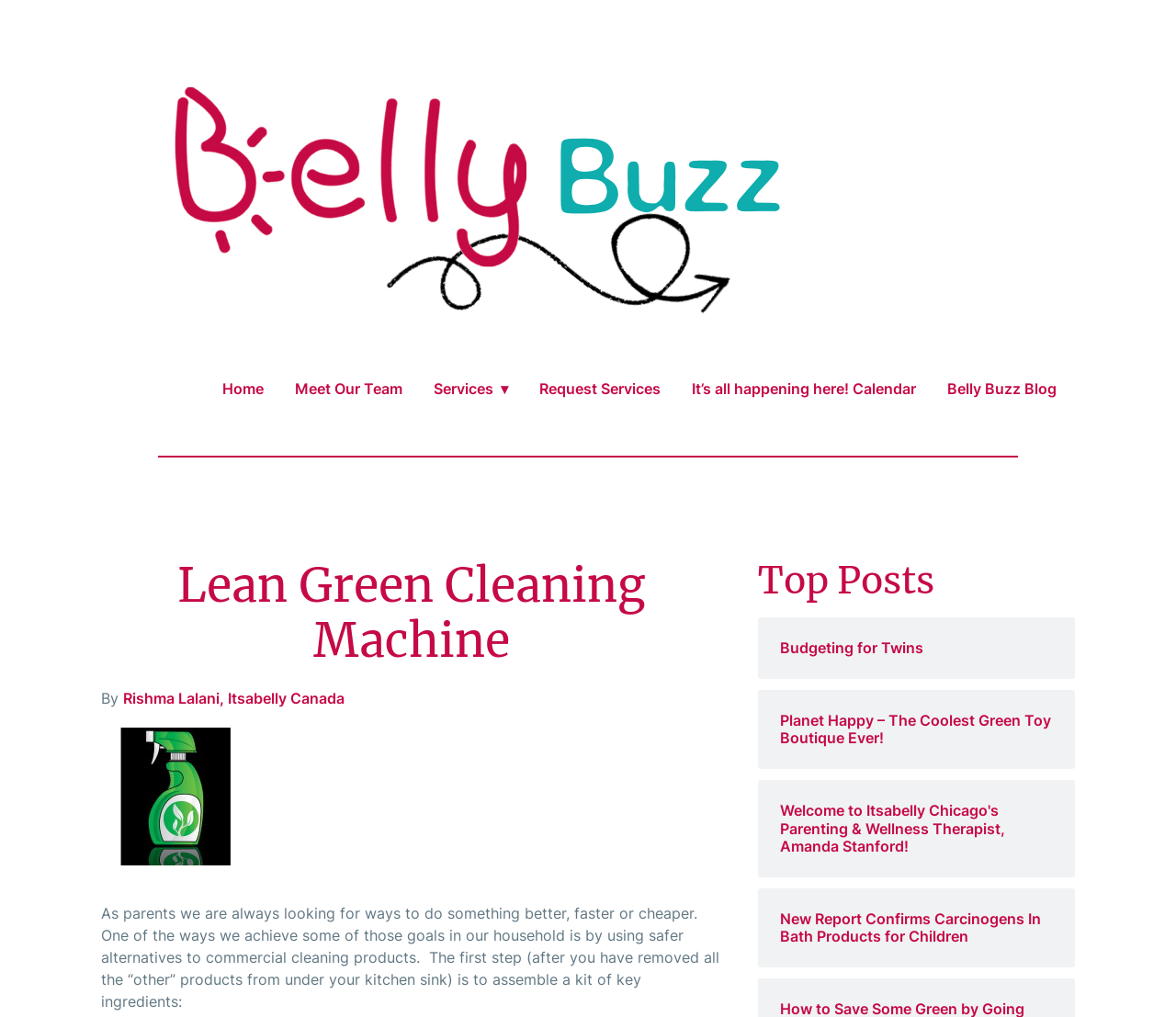Using the provided element description, identify the bounding box coordinates as (top-left x, top-left y, bottom-right x, bottom-right y). Ensure all values are between 0 and 1. Description: Show details Hide details

None